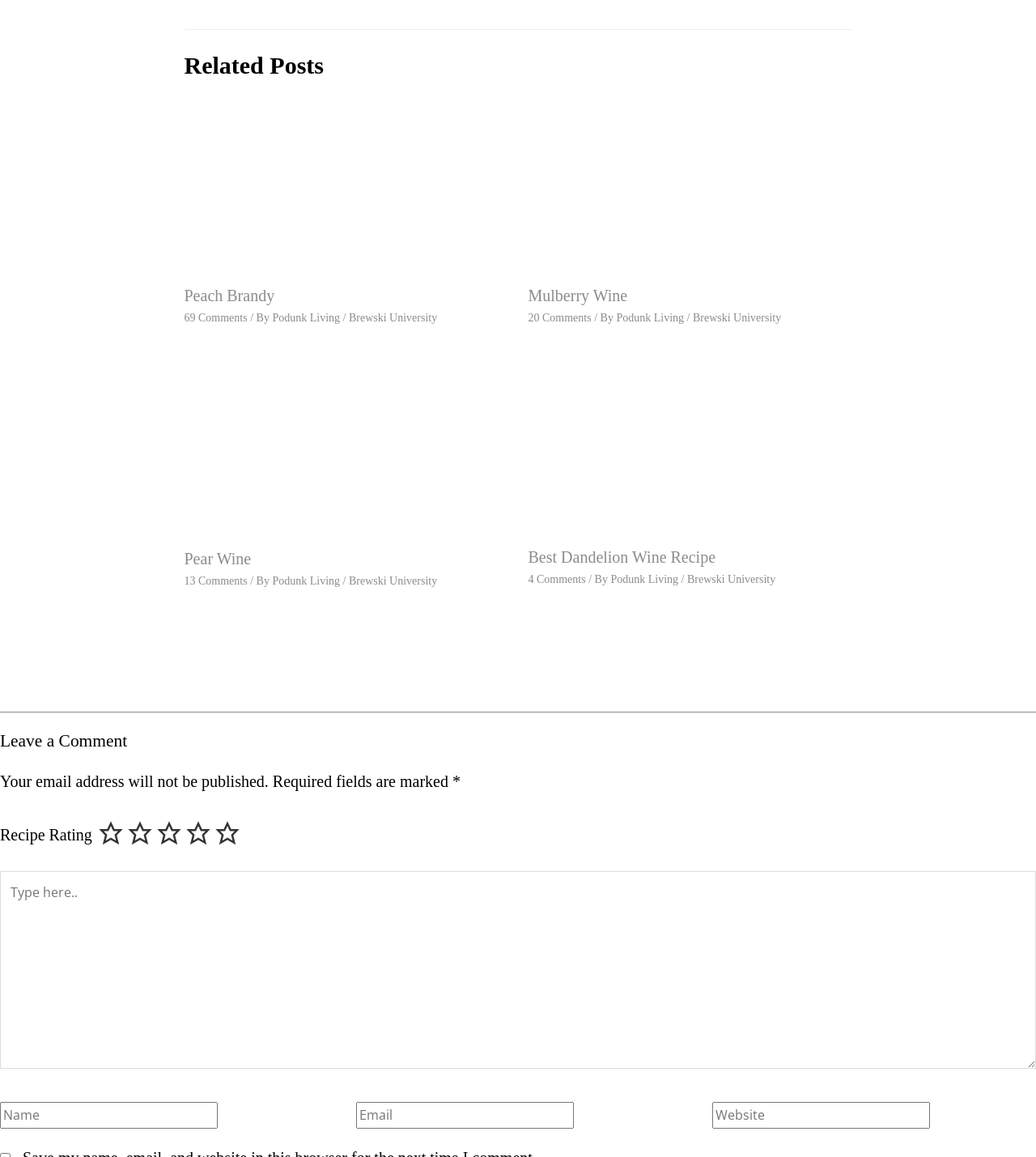Find the bounding box coordinates for the UI element that matches this description: "aria-label="Read more about Pear Wine"".

[0.178, 0.217, 0.49, 0.233]